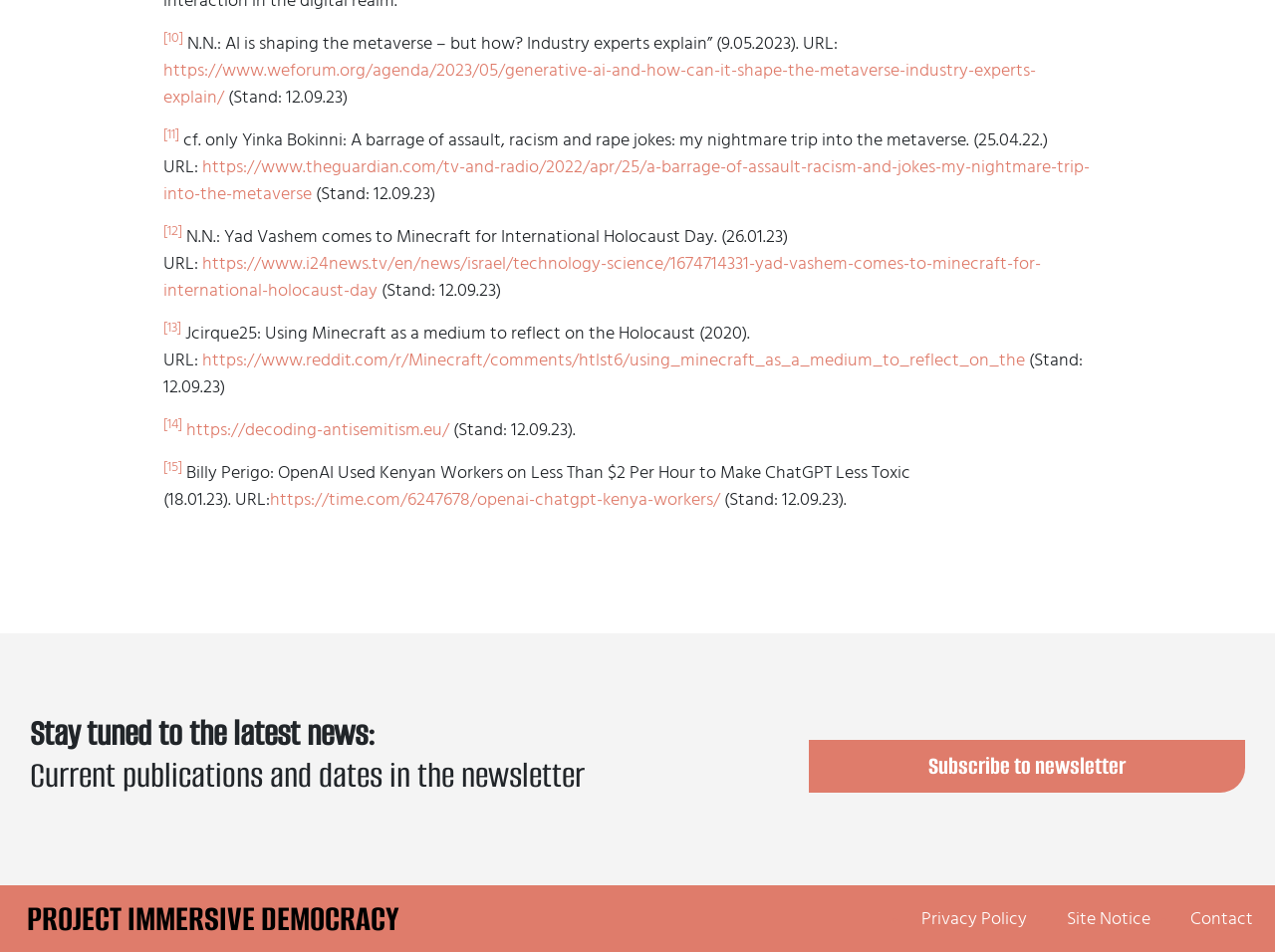What is the date mentioned in the first article?
Using the details from the image, give an elaborate explanation to answer the question.

The first article on the webpage mentions a date, which is 9.05.2023, indicating when the article was published or updated.